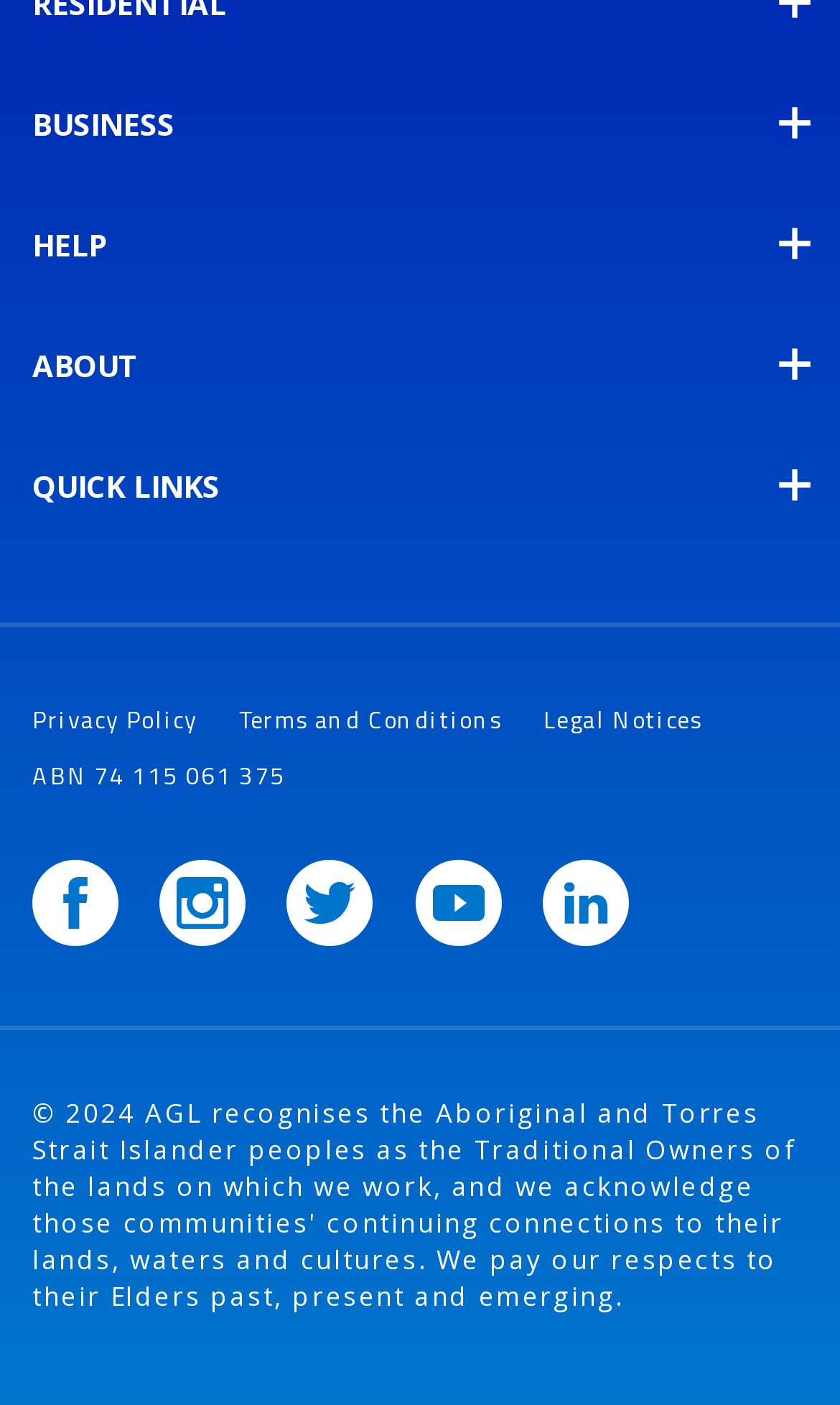Please mark the bounding box coordinates of the area that should be clicked to carry out the instruction: "Click on HELP".

[0.038, 0.159, 0.128, 0.188]